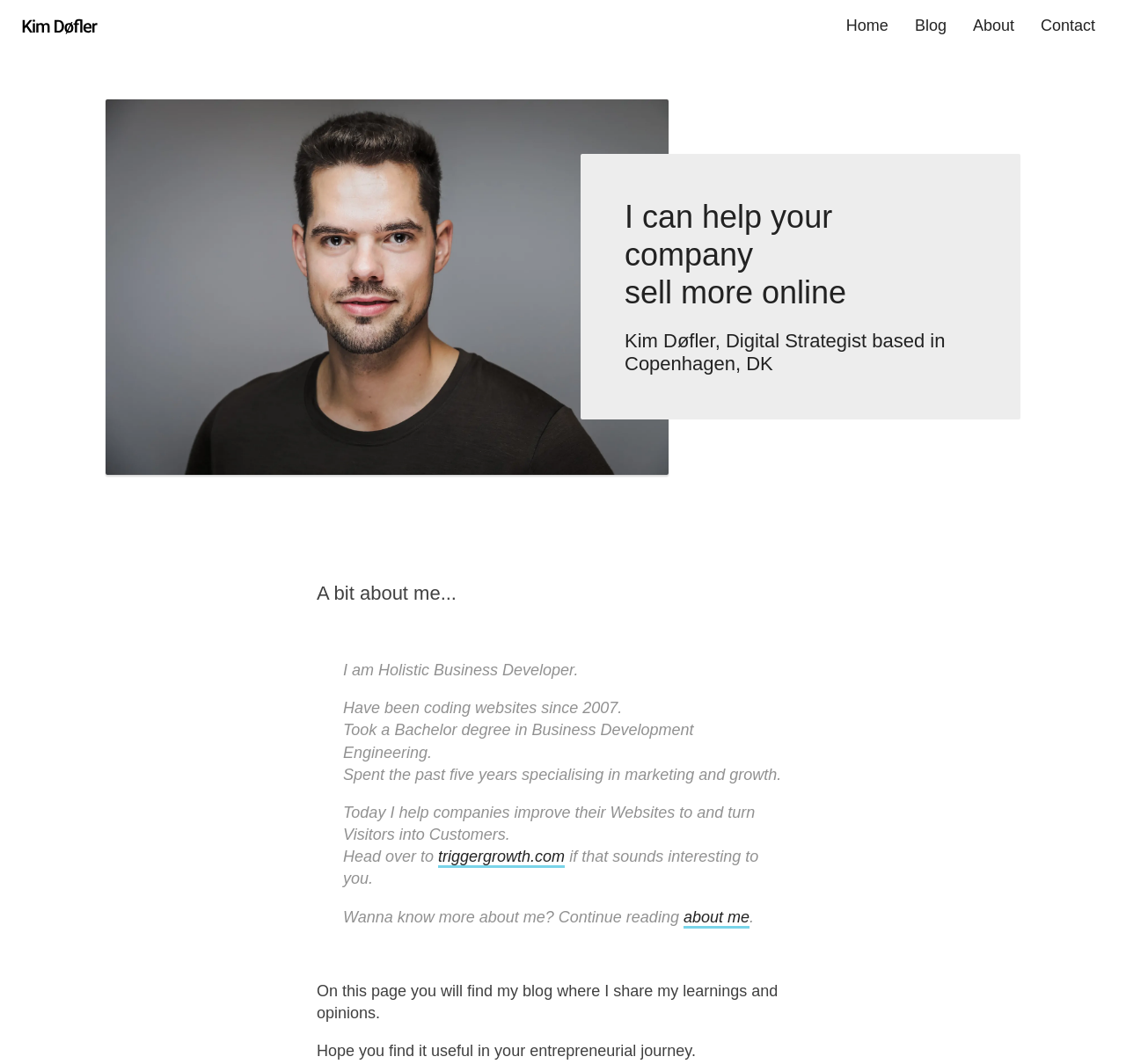What is the main goal of the person's help?
Provide a detailed and extensive answer to the question.

According to the blockquote section, the person helps companies improve their Websites and turn Visitors into Customers, which is the main goal of their help.